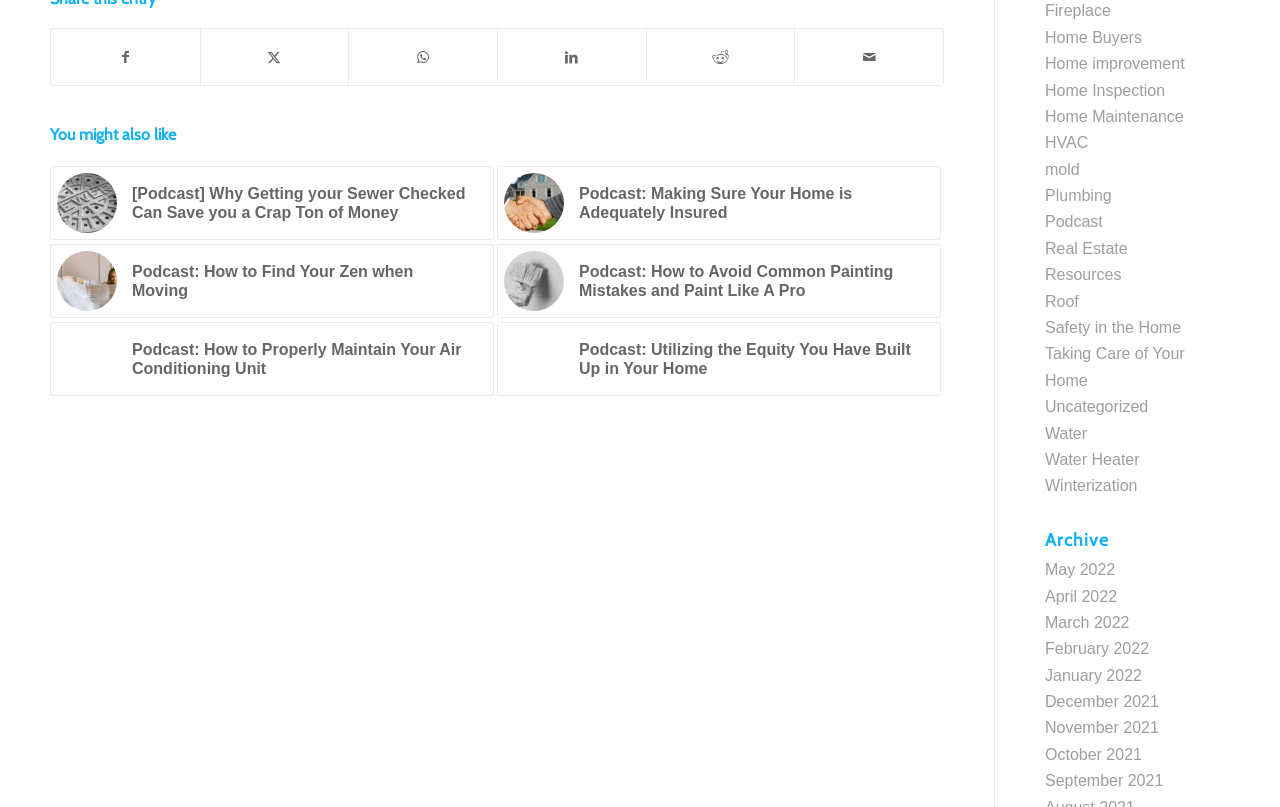Please pinpoint the bounding box coordinates for the region I should click to adhere to this instruction: "Learn more about Xalatan For Sale Online".

None